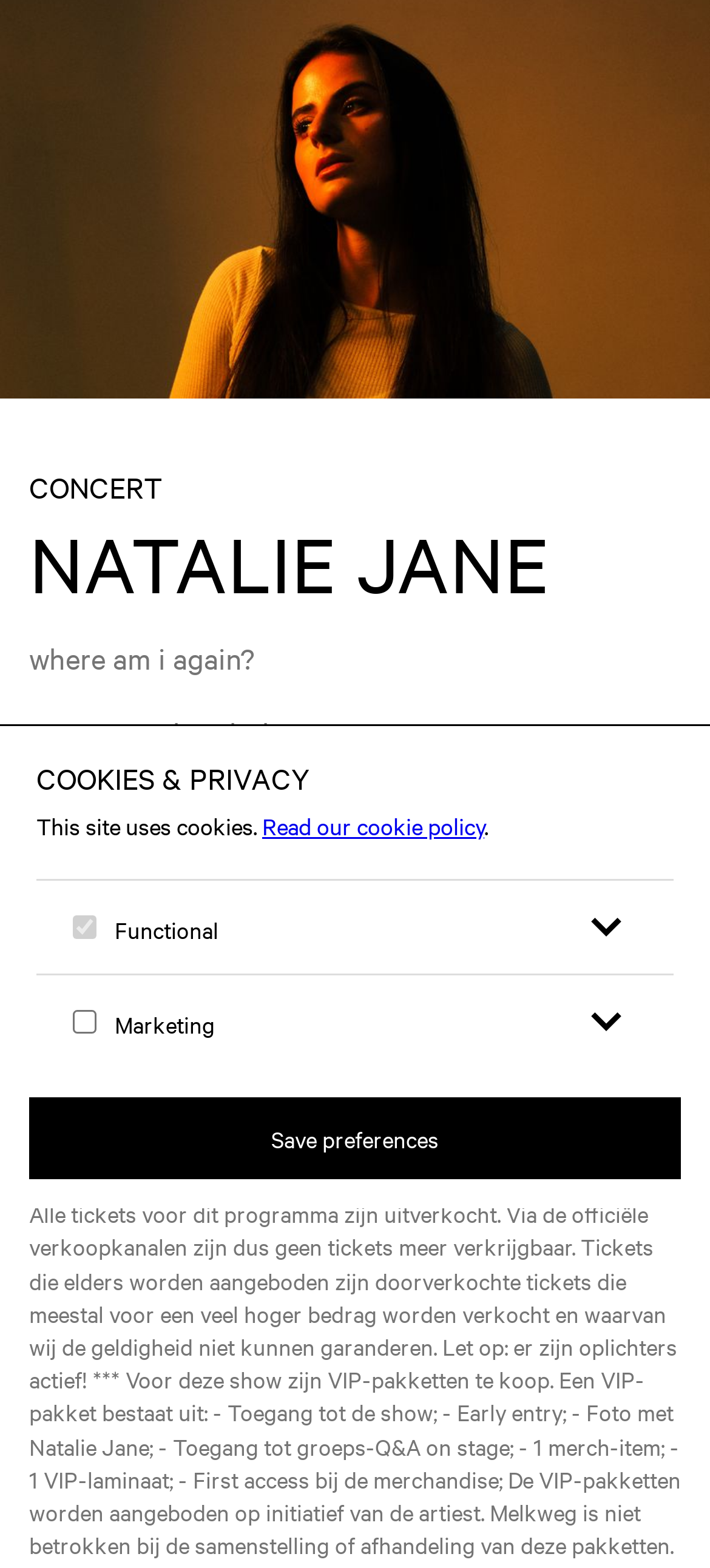Construct a thorough caption encompassing all aspects of the webpage.

The webpage is about Natalie Jane, a 19-year-old American singer. At the top, there is a navigation menu with links to "Home" and a search form. On the right side, there is a button to open a menu with a dropdown list.

Below the navigation menu, there is a large banner image that spans the entire width of the page. Above the image, there is a heading that reads "NATALIE JANE" in large font. Below the heading, there are several lines of text that provide information about an upcoming concert, including the date, time, and location.

On the left side of the page, there is a section with details about the concert, including the price of tickets and a note that the event has already taken place. There is also a section that describes a VIP package experience that includes access to the show, early entry, a photo opportunity with Natalie Jane, and other perks.

At the bottom of the page, there is a dialog box with information about cookies and privacy. The box has a heading that reads "COOKIES & PRIVACY" and provides information about the site's use of cookies. There are also links to read the cookie policy and a list of cookie types with checkboxes to select or deselect them. A "Save preferences" button is located at the bottom of the dialog box.